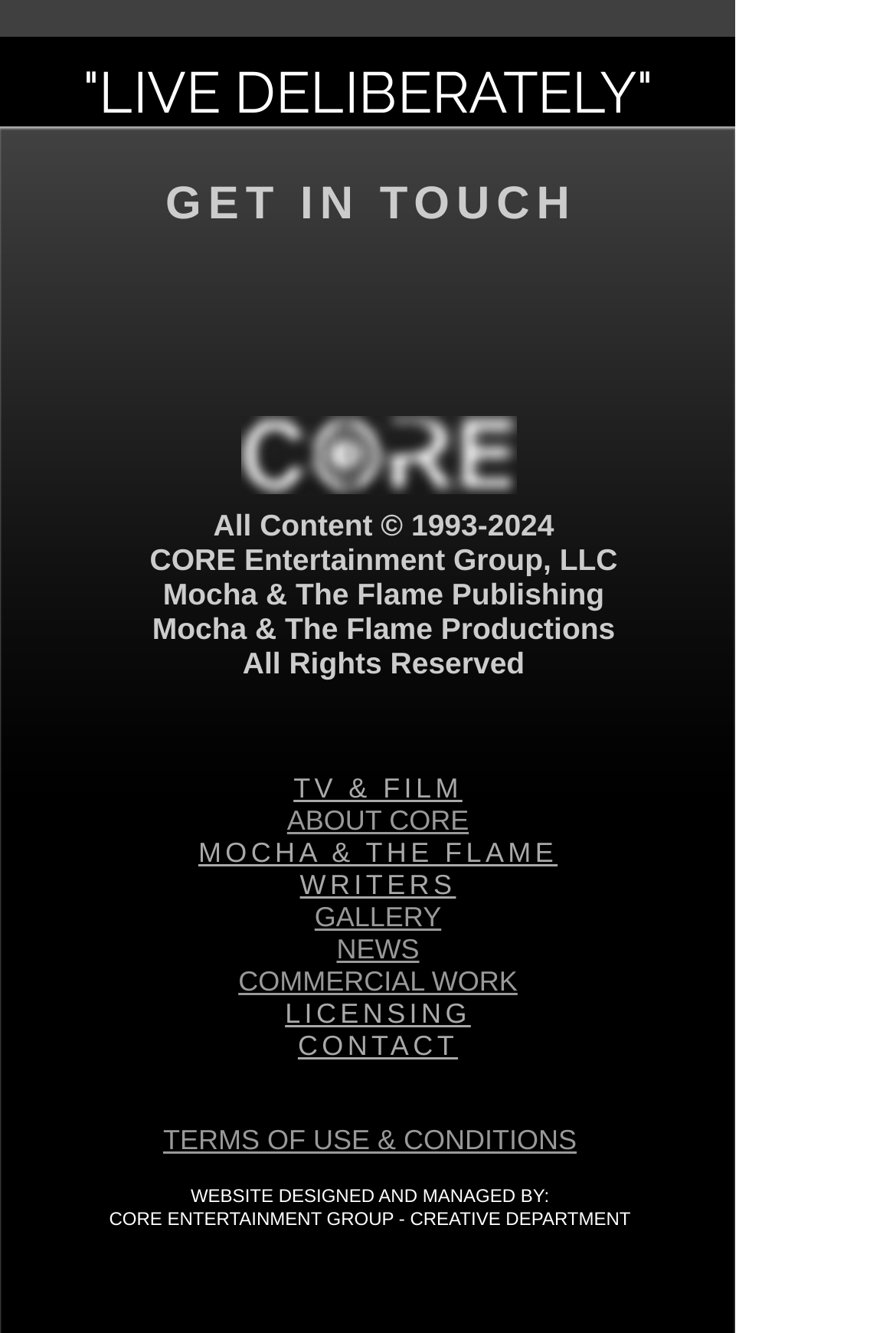Extract the bounding box coordinates for the UI element described as: "CONTACT".

[0.332, 0.772, 0.511, 0.797]